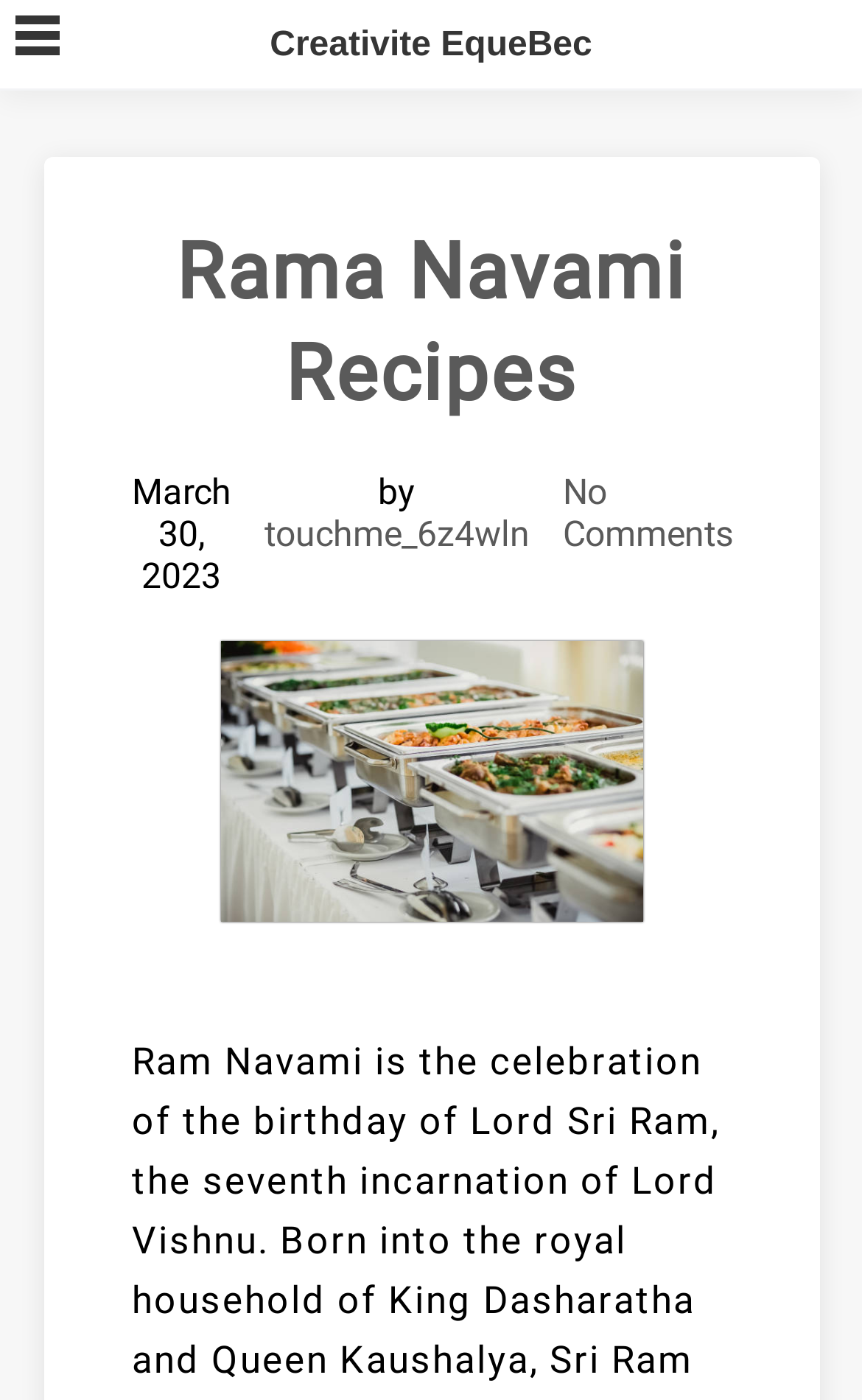Who is the author of the recipe?
Look at the screenshot and provide an in-depth answer.

The author of the recipe can be found in the link element 'touchme_6z4wln' which is located next to the static text element 'by'.